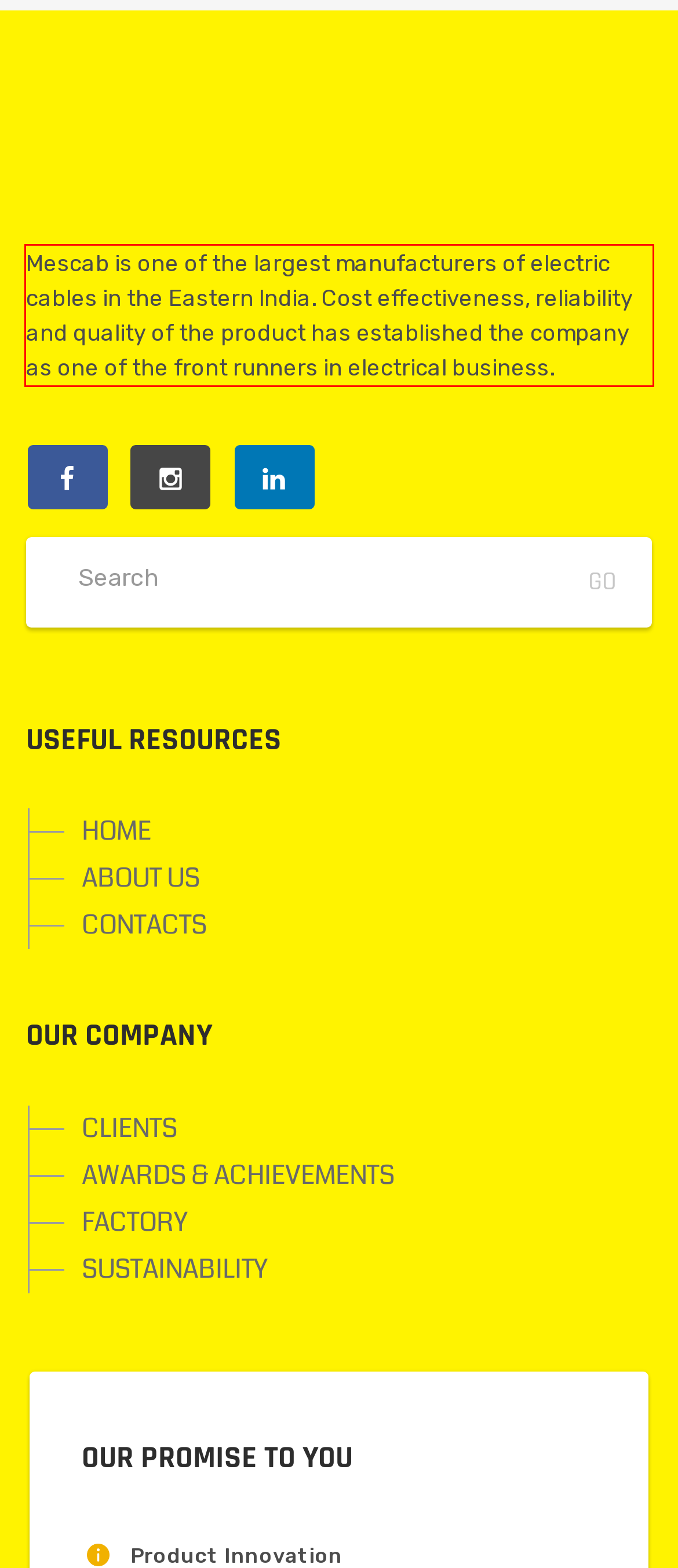You are provided with a screenshot of a webpage that includes a red bounding box. Extract and generate the text content found within the red bounding box.

Mescab is one of the largest manufacturers of electric cables in the Eastern India. Cost effectiveness, reliability and quality of the product has established the company as one of the front runners in electrical business.